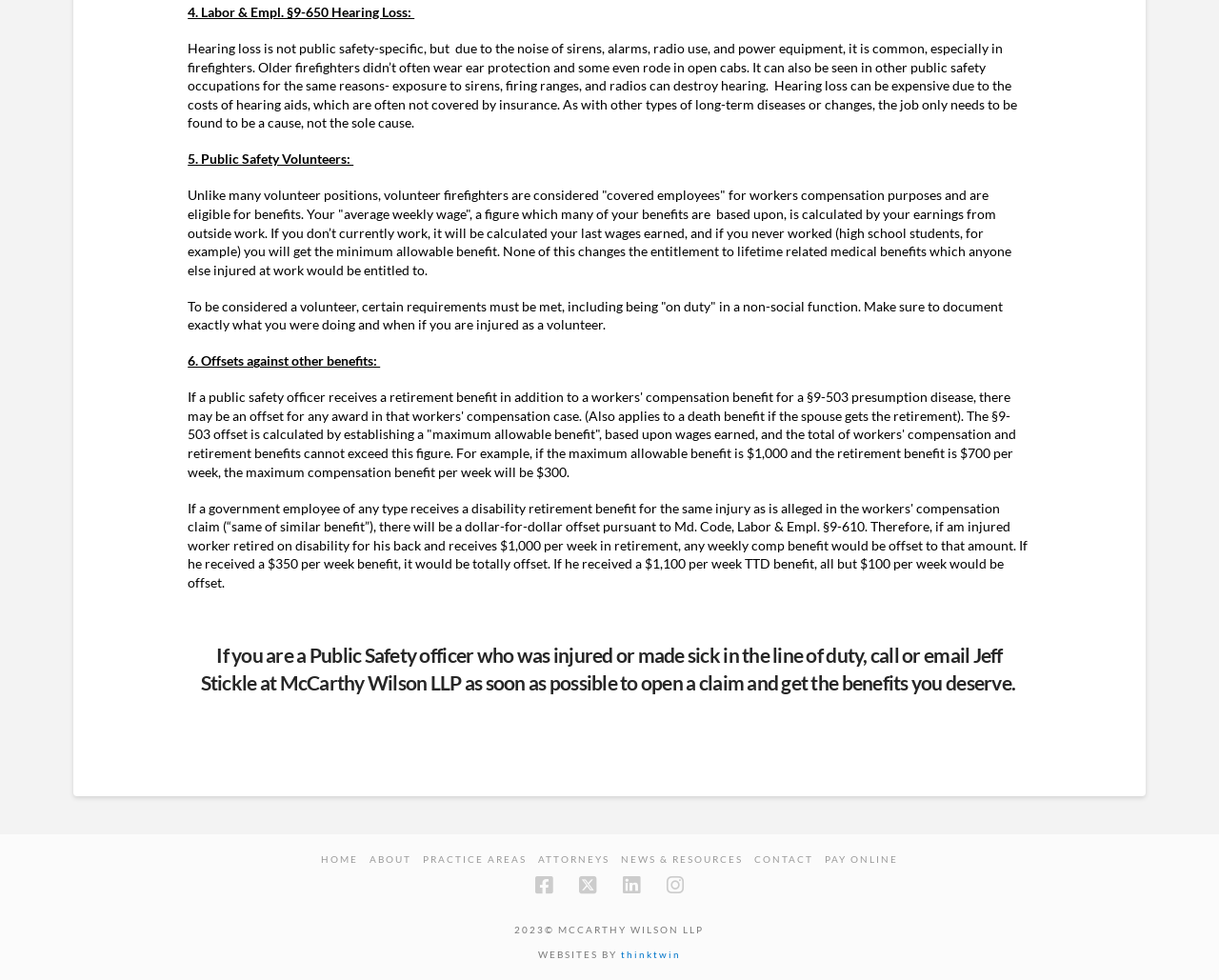Provide a short answer using a single word or phrase for the following question: 
What is the purpose of the §9-503 offset?

To calculate maximum allowable benefit